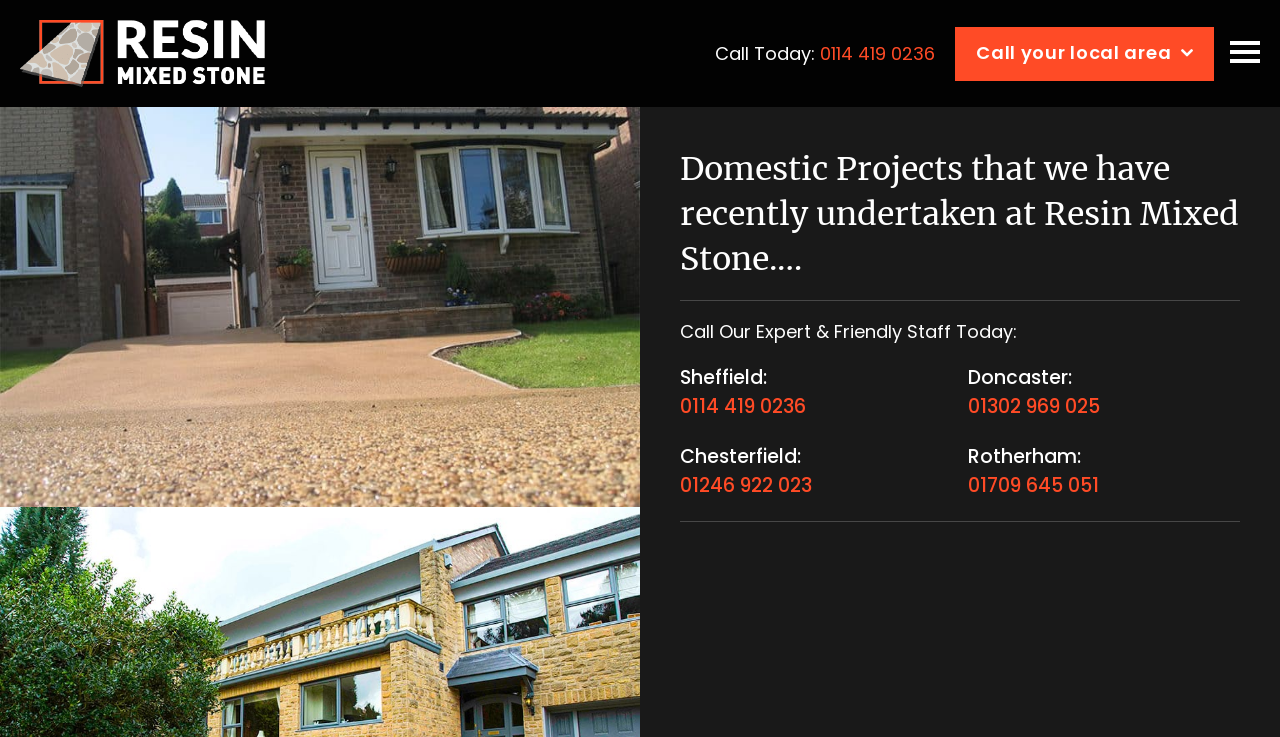Provide a comprehensive description of the webpage.

The webpage appears to be showcasing recent domestic projects related to resin mixed stone for driveways. At the top left, there is a link and an image with the text "Resin Mixed Stone". 

On the top right, there is a section with contact information, including a "Call Today" label, a phone number "0114 419 0236", and a link to call a local area. There is also a small icon next to the local area link. 

Below the contact information, there is a heading that reads "Domestic Projects that we have recently undertaken at Resin Mixed Stone." This is followed by a paragraph stating "All our work is fully guaranteed." 

Further down, there is a call-to-action section with the text "Call Our Expert & Friendly Staff Today:" and a list of phone numbers for different locations, including Sheffield, Doncaster, Chesterfield, and Rotherham. Each location has its corresponding phone number. 

The webpage seems to be promoting resin mixed stone for driveways and encouraging visitors to contact them for more information or a quote, as mentioned in the meta description.